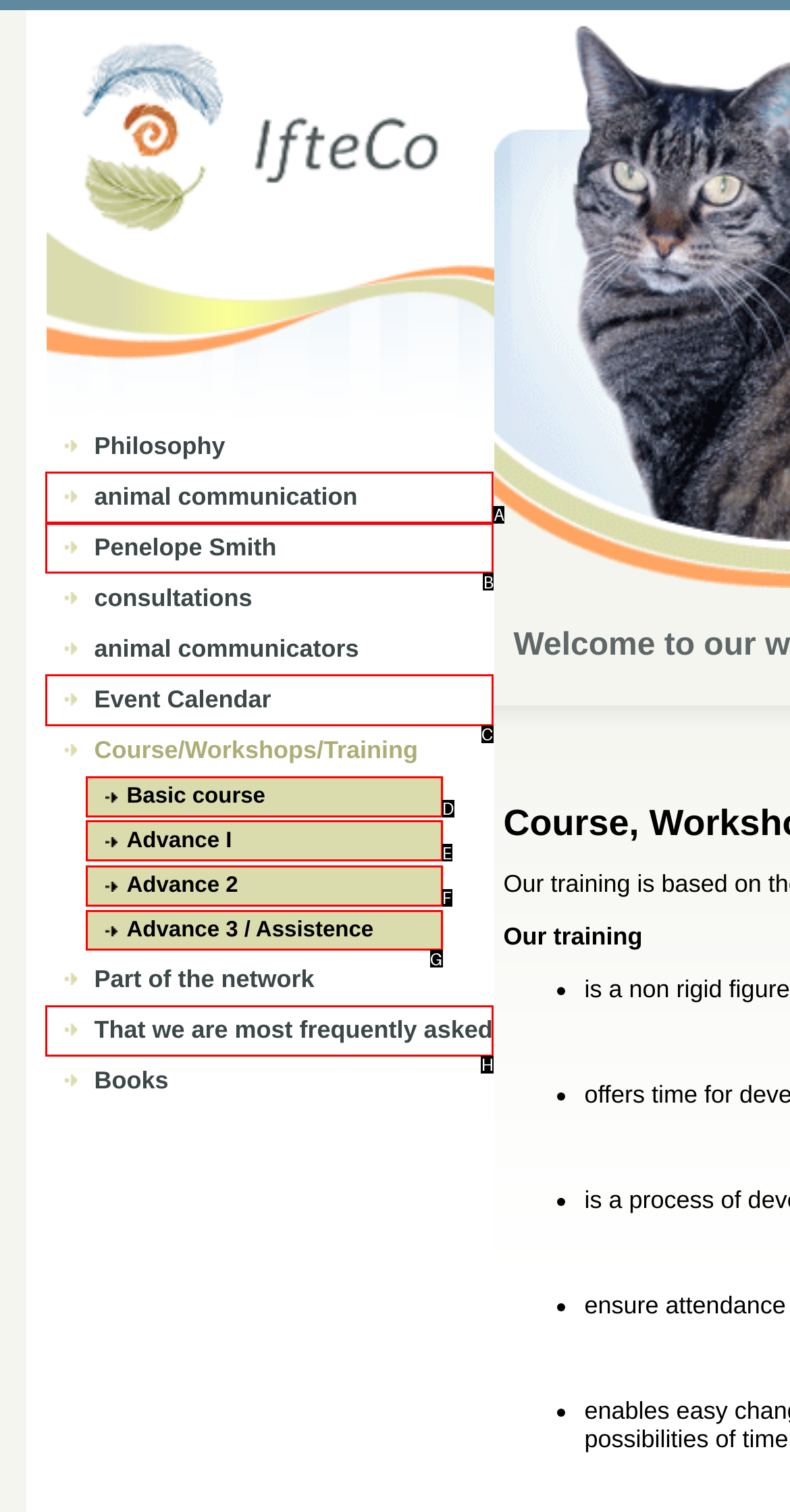Tell me which letter corresponds to the UI element that should be clicked to fulfill this instruction: View the Event Calendar
Answer using the letter of the chosen option directly.

C